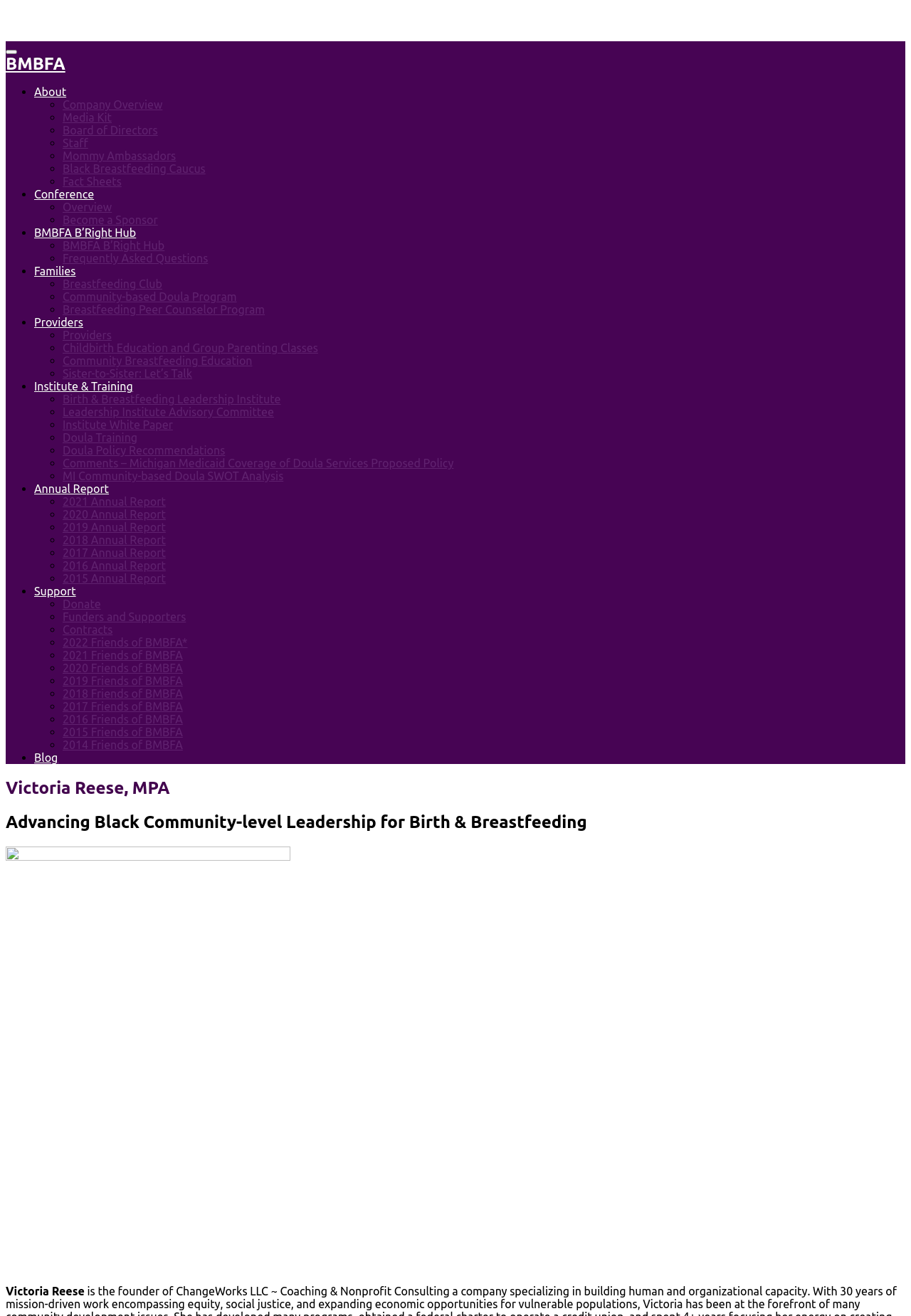Identify the bounding box coordinates of the HTML element based on this description: "Birth & Breastfeeding Leadership Institute".

[0.069, 0.298, 0.308, 0.308]